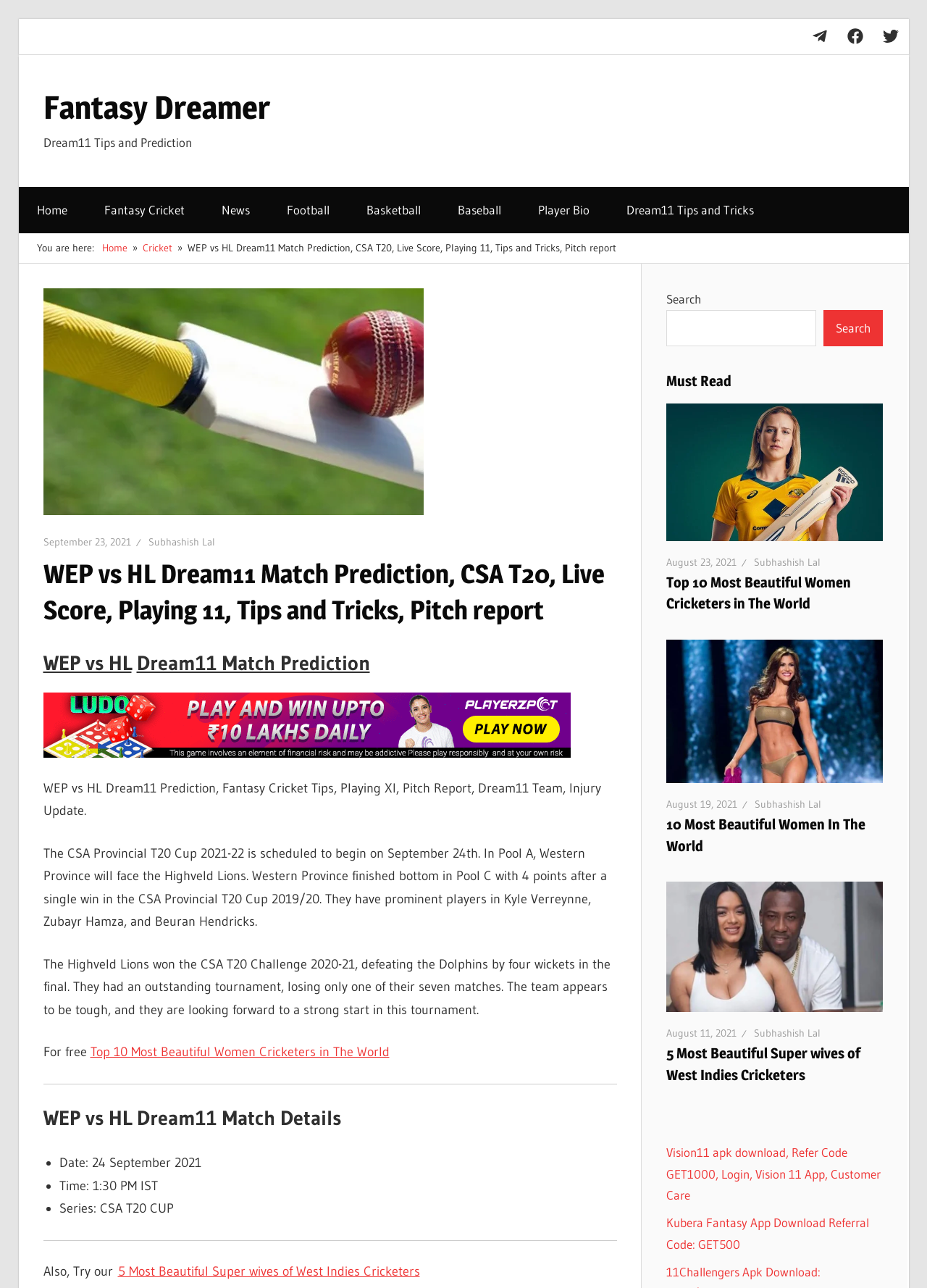Give the bounding box coordinates for this UI element: "Cricket". The coordinates should be four float numbers between 0 and 1, arranged as [left, top, right, bottom].

[0.154, 0.187, 0.186, 0.198]